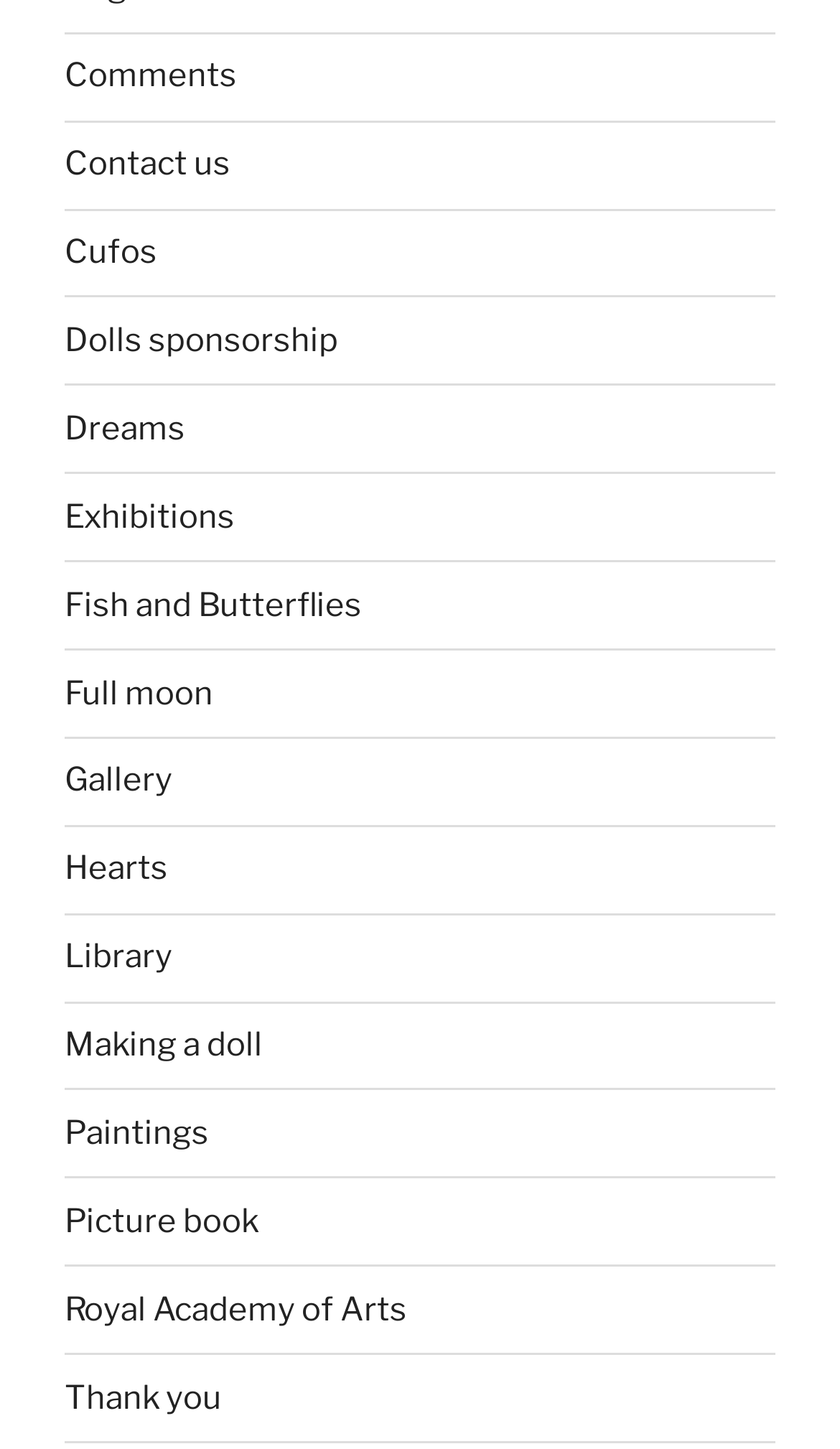Please provide the bounding box coordinates for the element that needs to be clicked to perform the instruction: "Learn about making a doll". The coordinates must consist of four float numbers between 0 and 1, formatted as [left, top, right, bottom].

[0.077, 0.708, 0.313, 0.735]